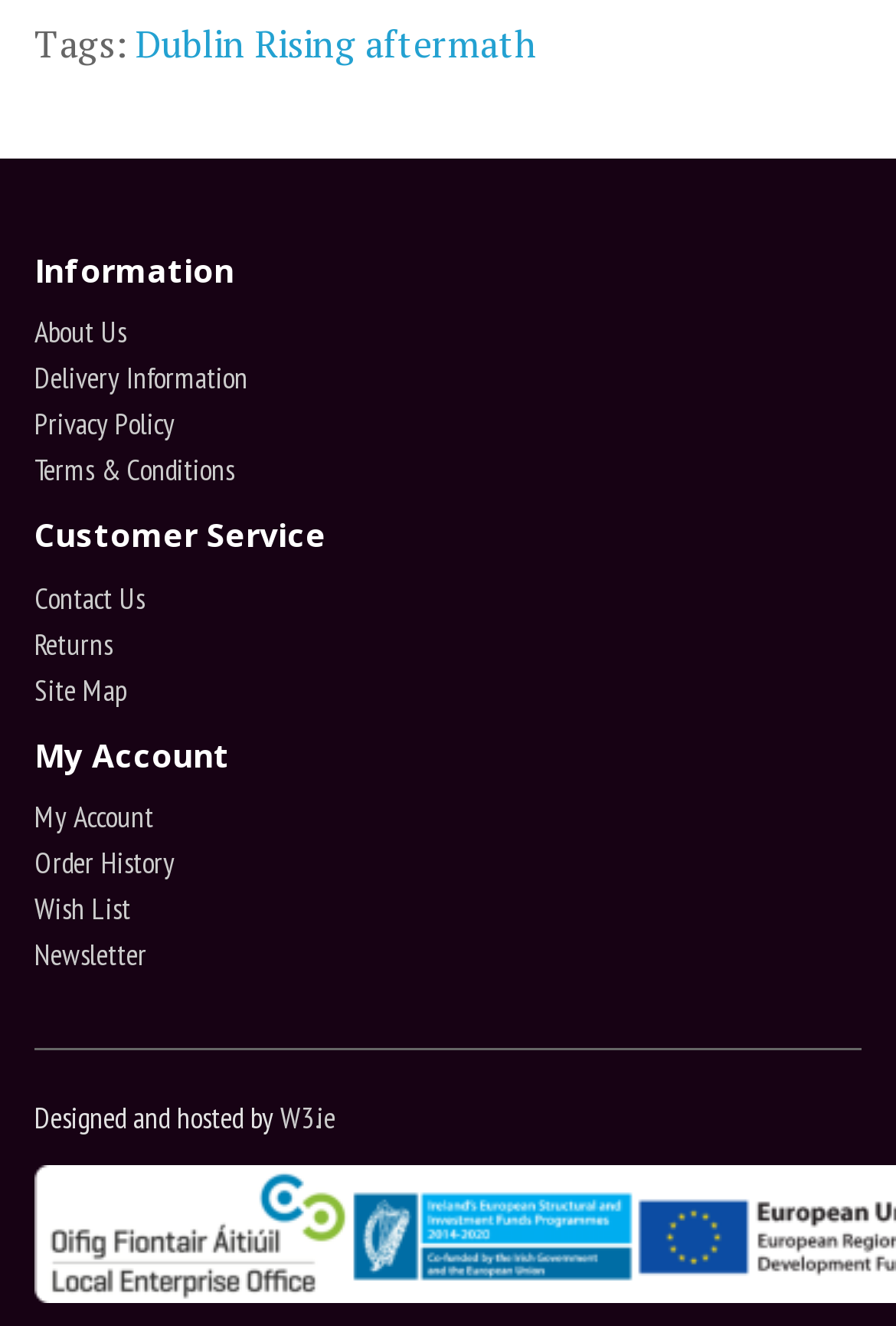What is the company that designed and hosted the website?
Please give a detailed and elaborate explanation in response to the question.

At the bottom of the webpage, I found the static text 'Designed and hosted by' with ID 156, followed by the link 'W3.ie' with ID 157, which indicates the company that designed and hosted the website.